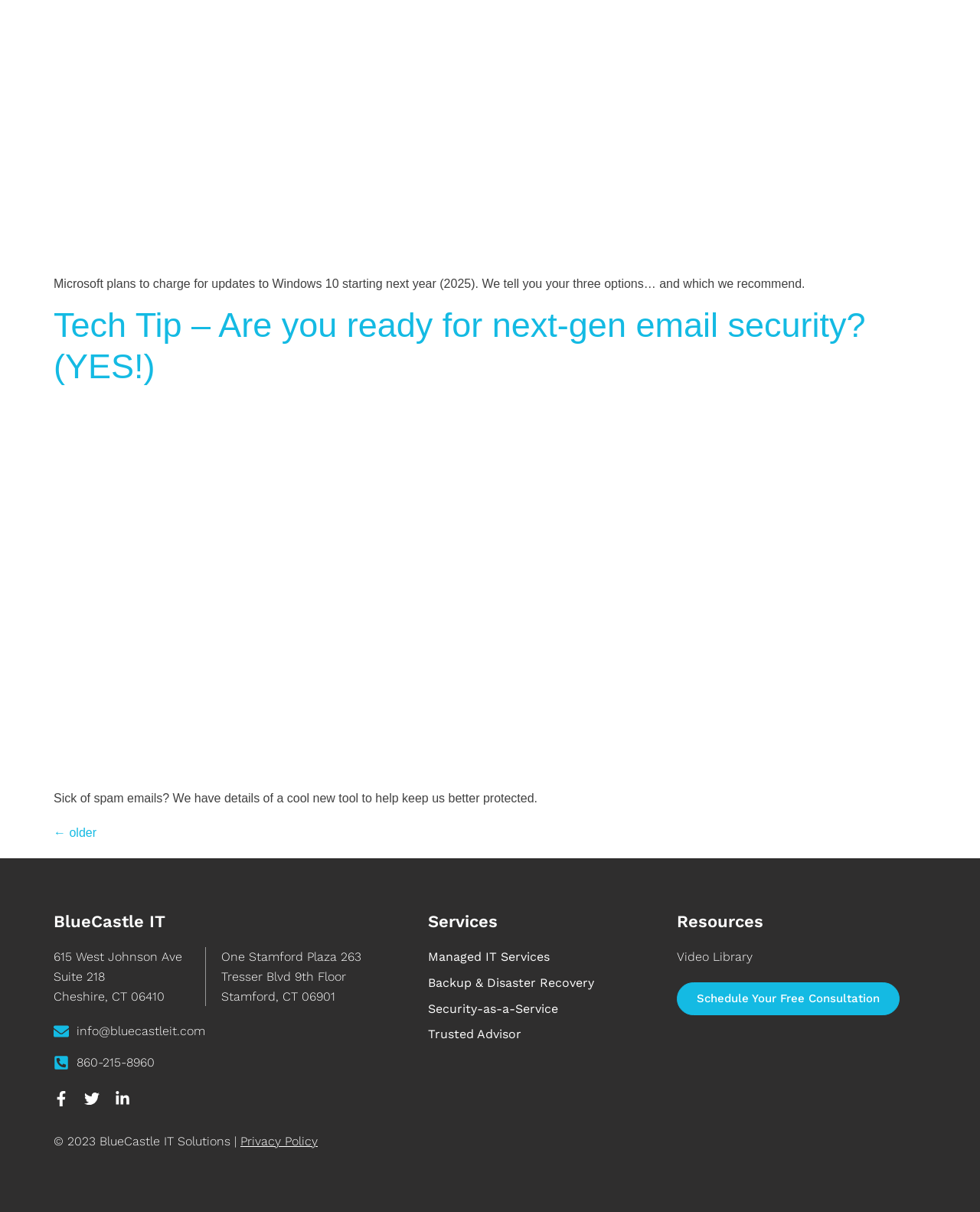Determine the coordinates of the bounding box for the clickable area needed to execute this instruction: "Learn about managed IT services".

[0.436, 0.782, 0.691, 0.798]